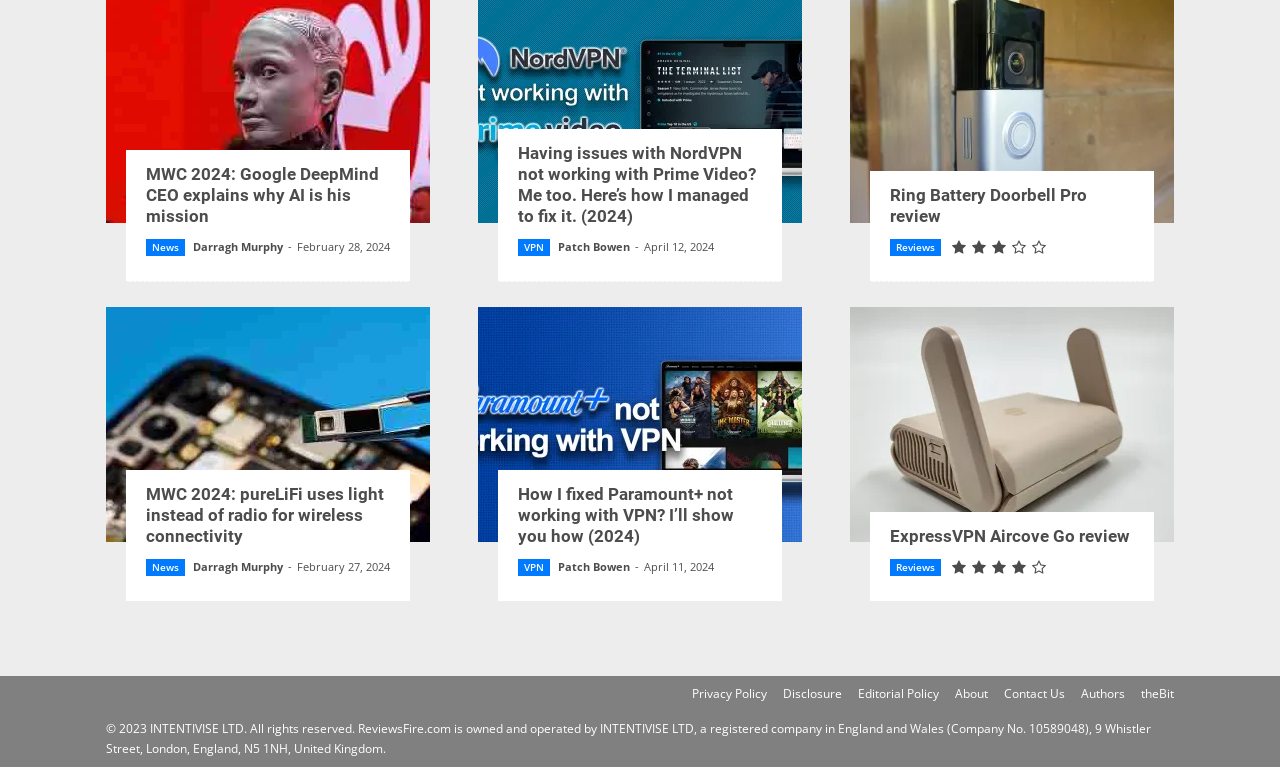Locate the bounding box coordinates of the element to click to perform the following action: 'Click on the 'pureLiFi' link'. The coordinates should be given as four float values between 0 and 1, in the form of [left, top, right, bottom].

[0.083, 0.004, 0.336, 0.31]